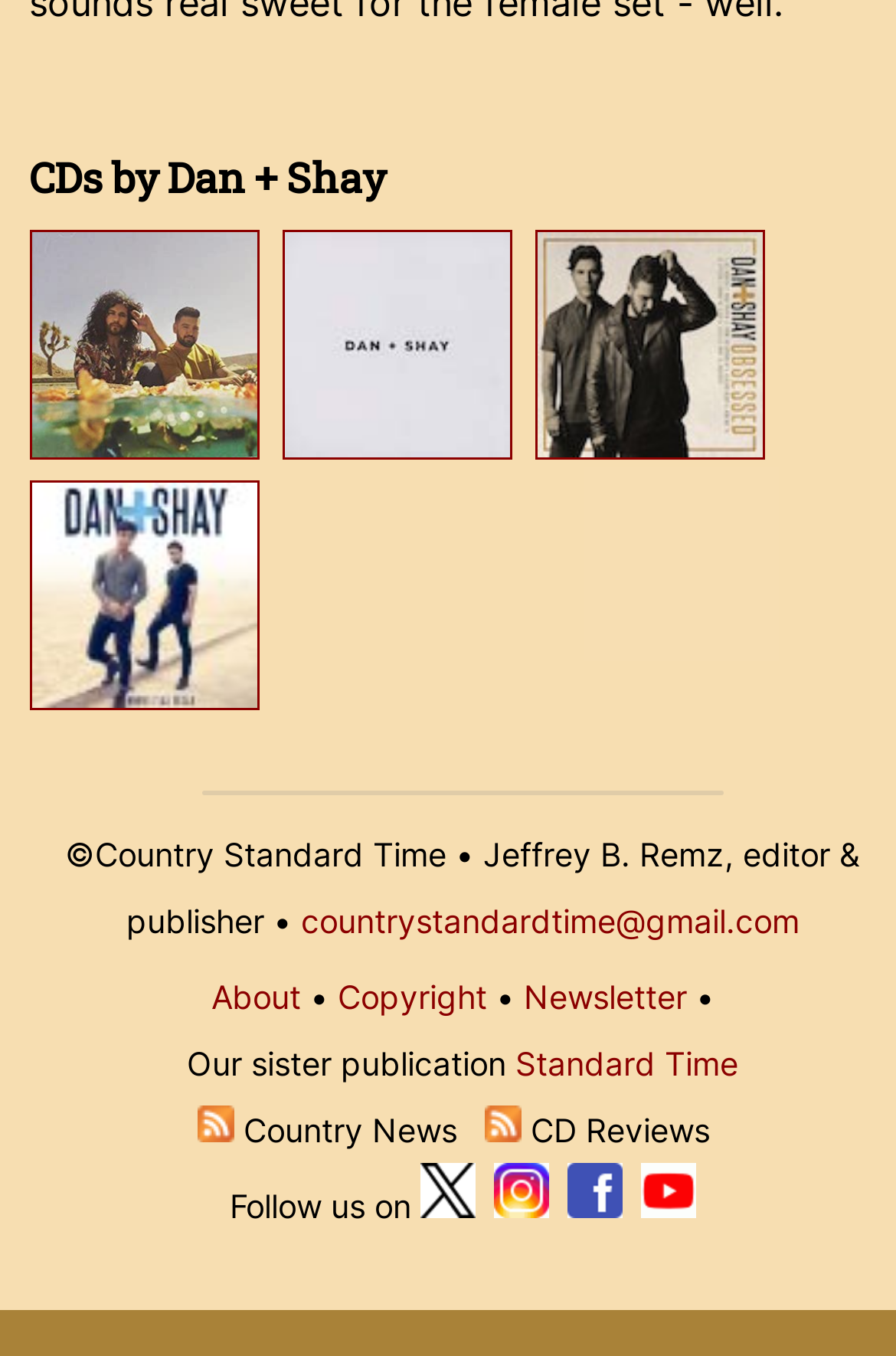Specify the bounding box coordinates of the element's area that should be clicked to execute the given instruction: "Check the 'Copyright' page". The coordinates should be four float numbers between 0 and 1, i.e., [left, top, right, bottom].

[0.377, 0.72, 0.543, 0.749]